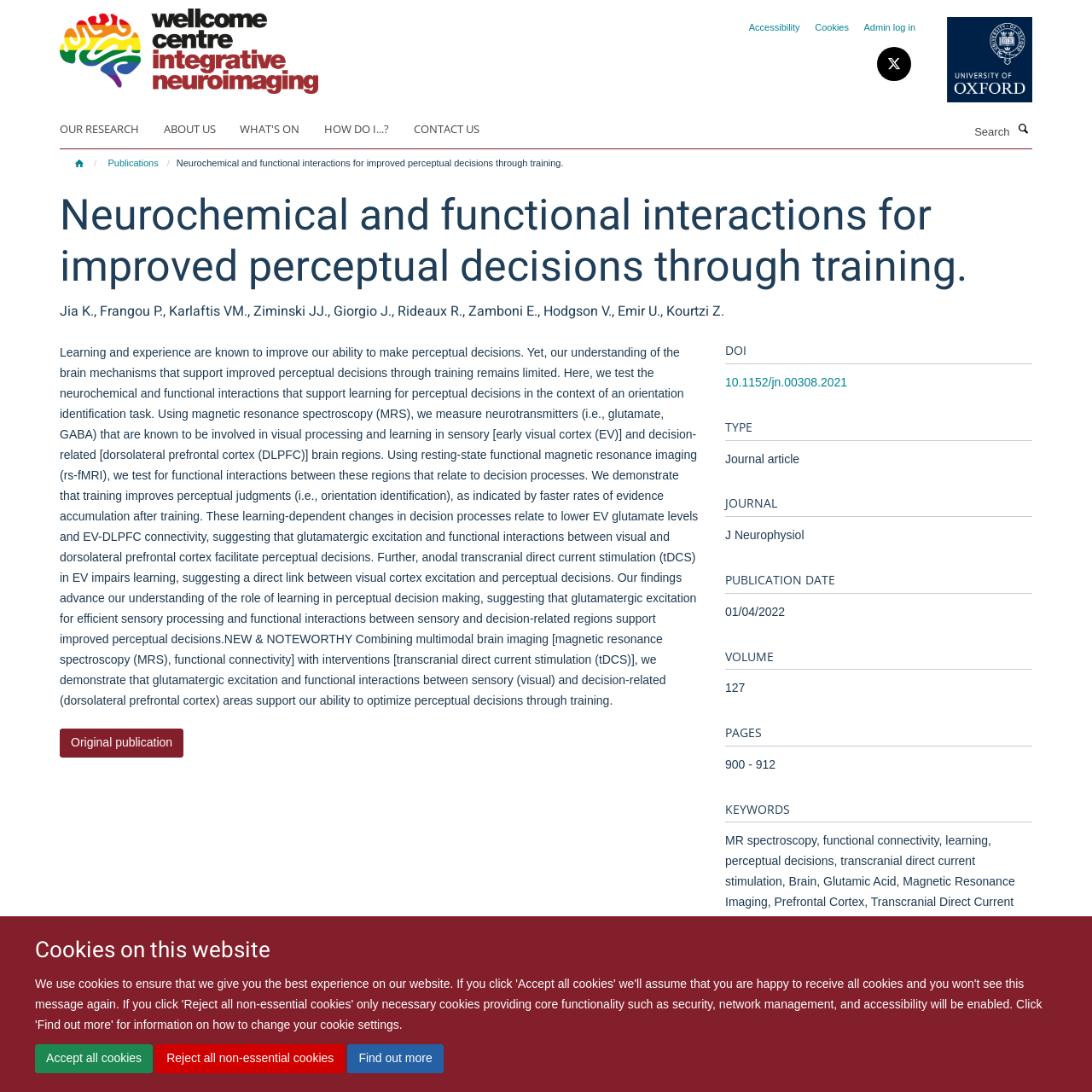Refer to the image and provide a thorough answer to this question:
What is the topic of the research article?

I found the answer by reading the title of the research article, which is 'Neurochemical and functional interactions for improved perceptual decisions through training.'